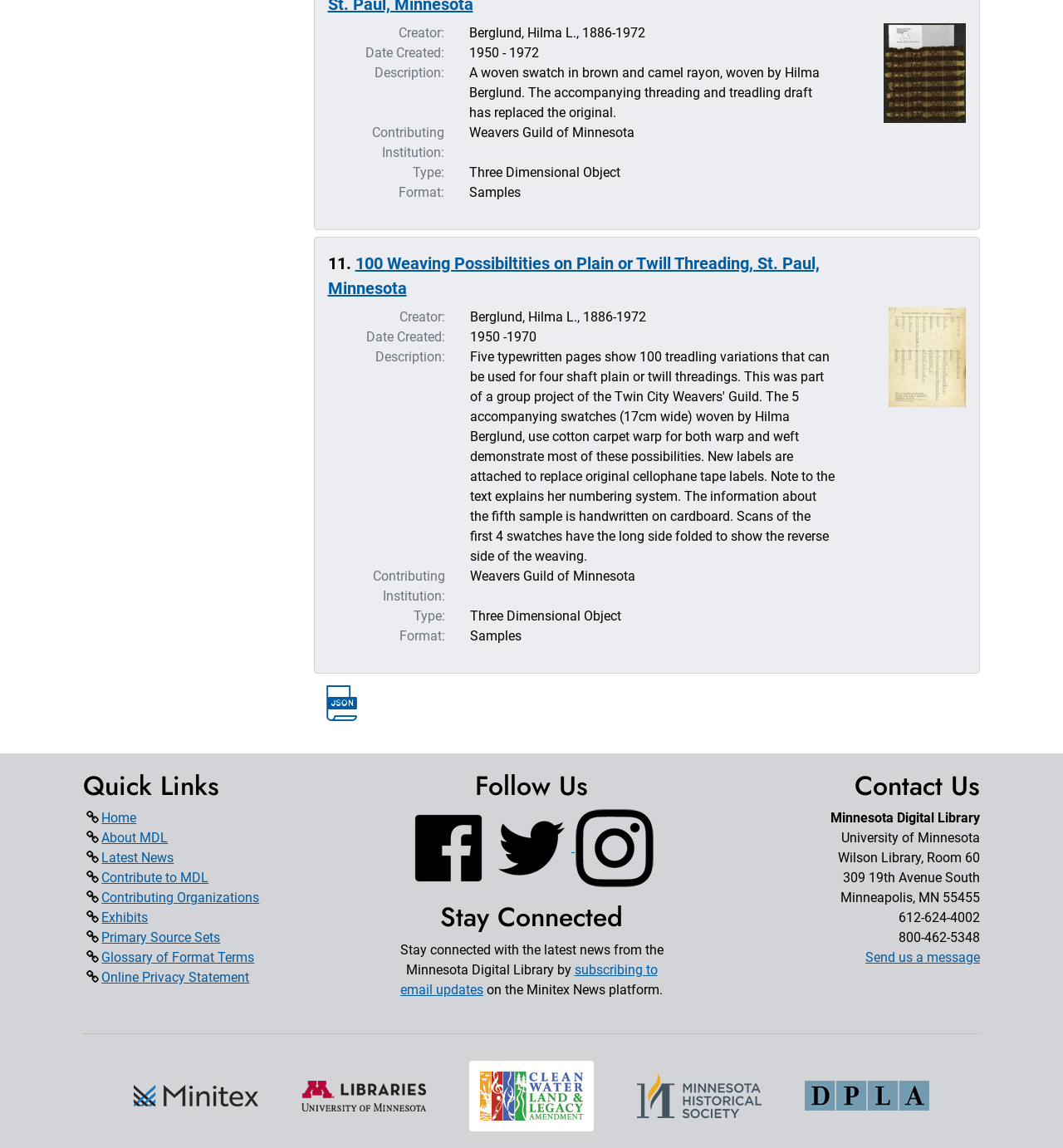What is the creator of the woven swatch?
Please give a detailed and elaborate answer to the question.

I found the answer by looking at the description list, where it says 'Creator:' and then provides the name 'Berglund, Hilma L., 1886-1972'.